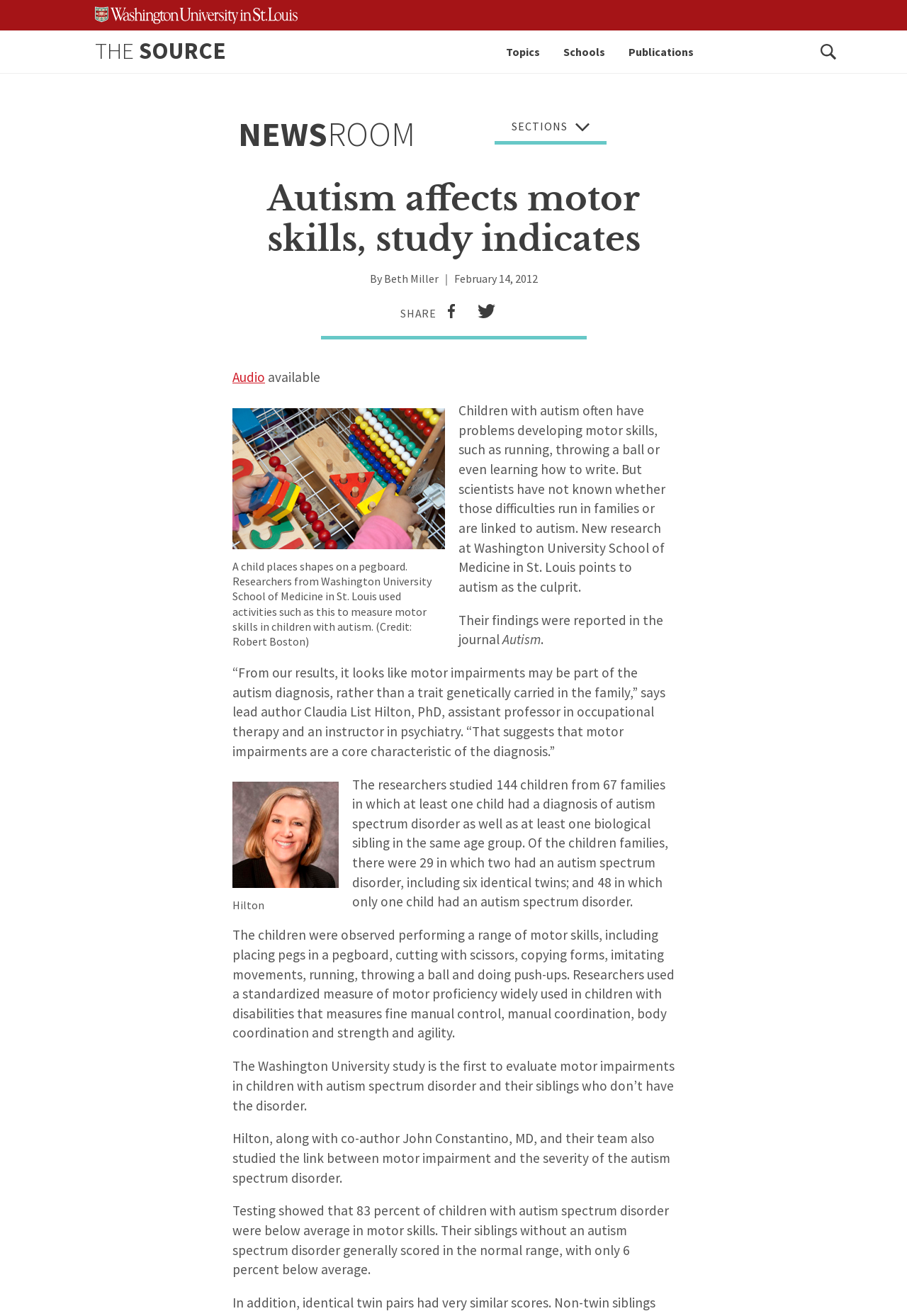Respond with a single word or phrase for the following question: 
Who is the author of the article?

Beth Miller